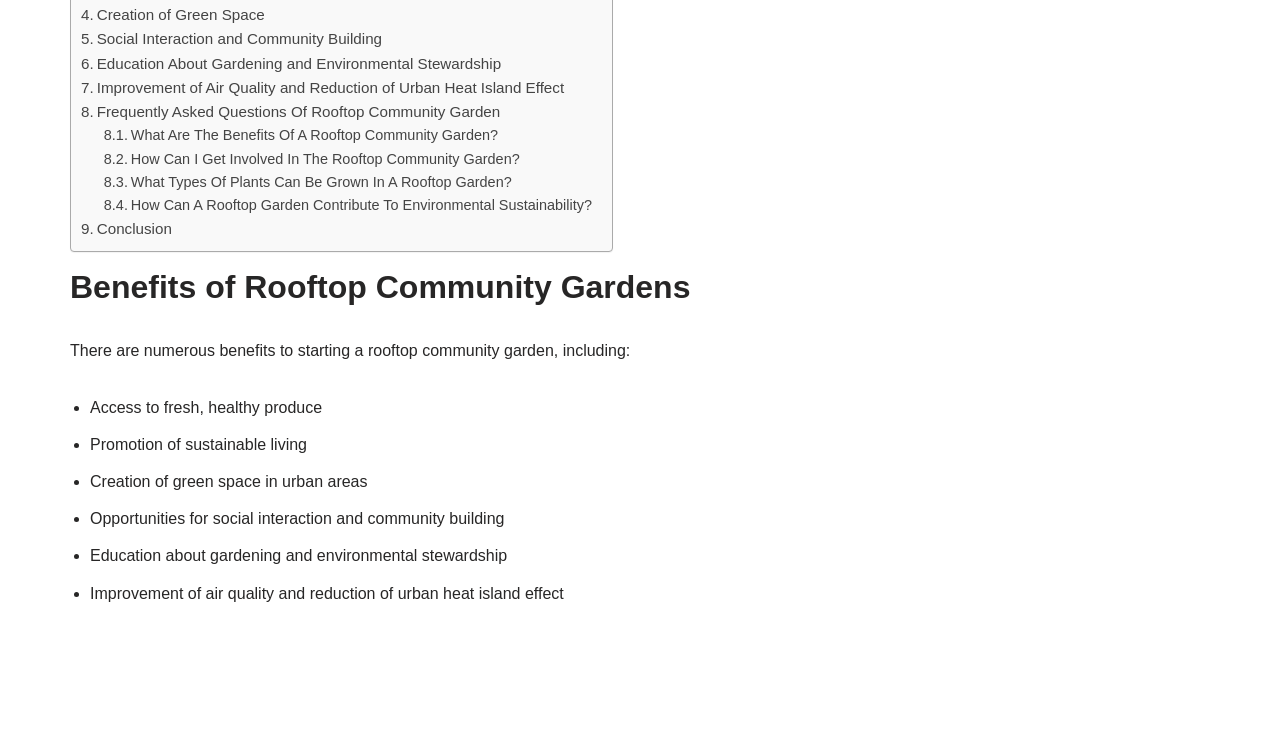Identify the bounding box for the UI element described as: "Creation of Green Space". Ensure the coordinates are four float numbers between 0 and 1, formatted as [left, top, right, bottom].

[0.063, 0.004, 0.207, 0.037]